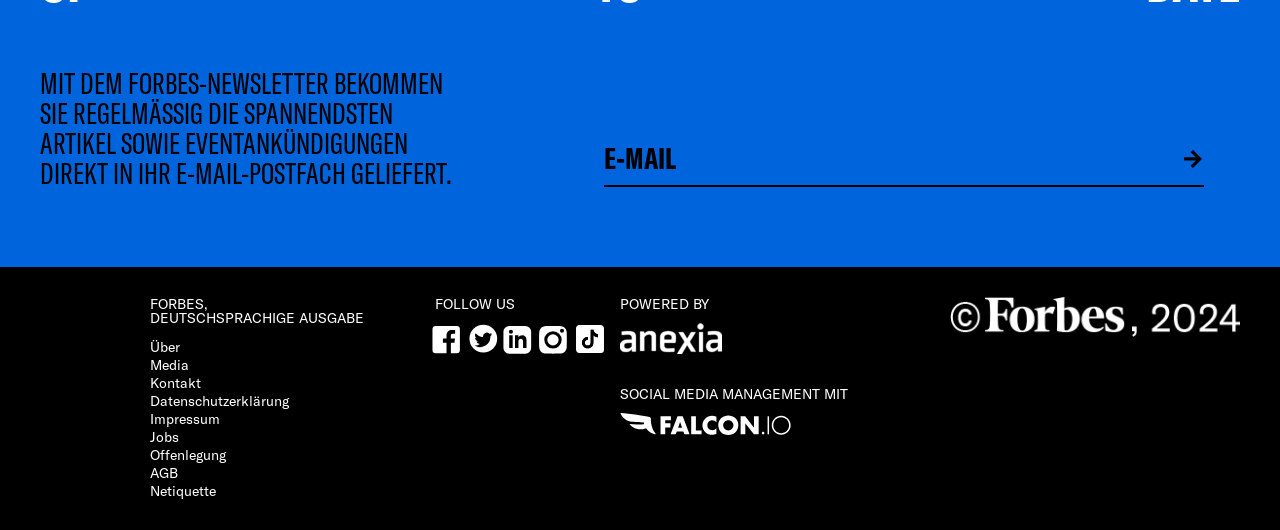Using the information in the image, give a detailed answer to the following question: What social media platforms are listed?

The section with the heading 'FOLLOW US' contains links to various social media platforms, including Facebook, Twitter, LinkedIn, Instagram, and TikTok, indicating that the website has a presence on these platforms.